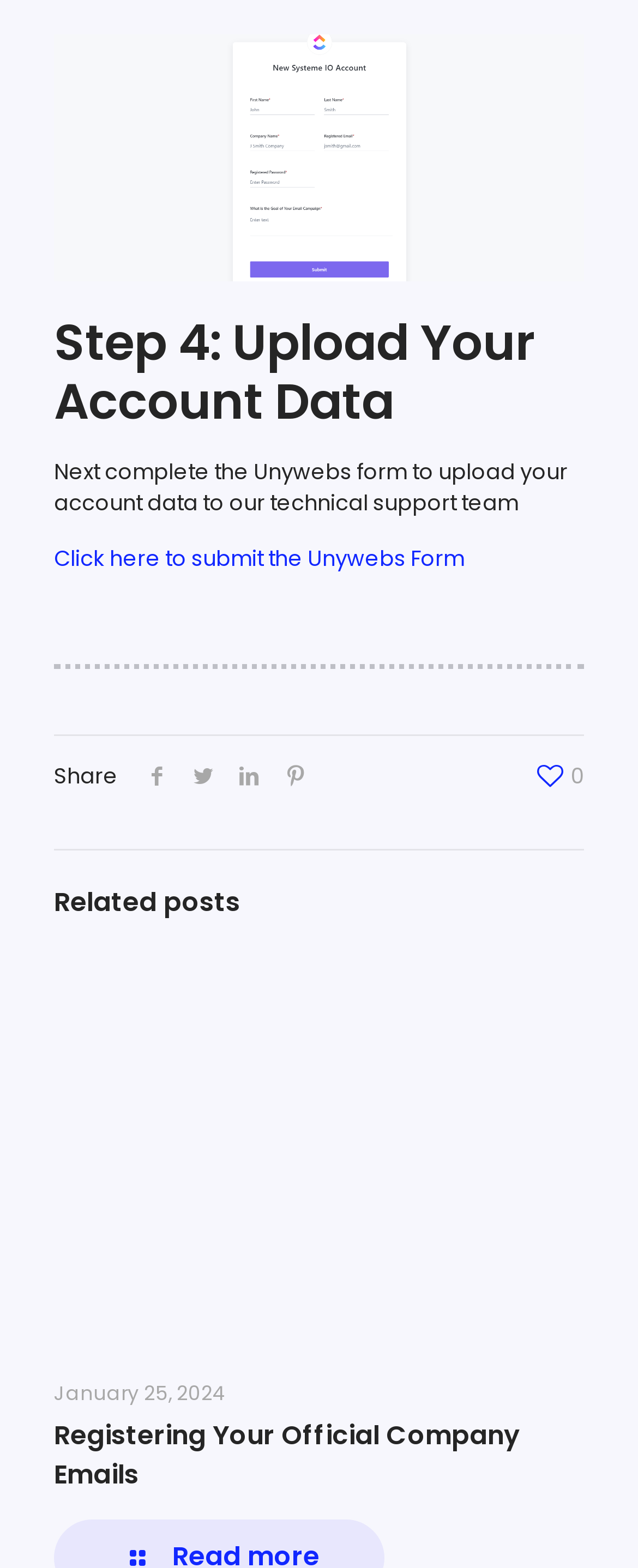Please locate the UI element described by ".path{fill:none;stroke:#333;stroke-miterlimit:10;stroke-width:1.5px;}" and provide its bounding box coordinates.

[0.085, 0.022, 0.915, 0.179]